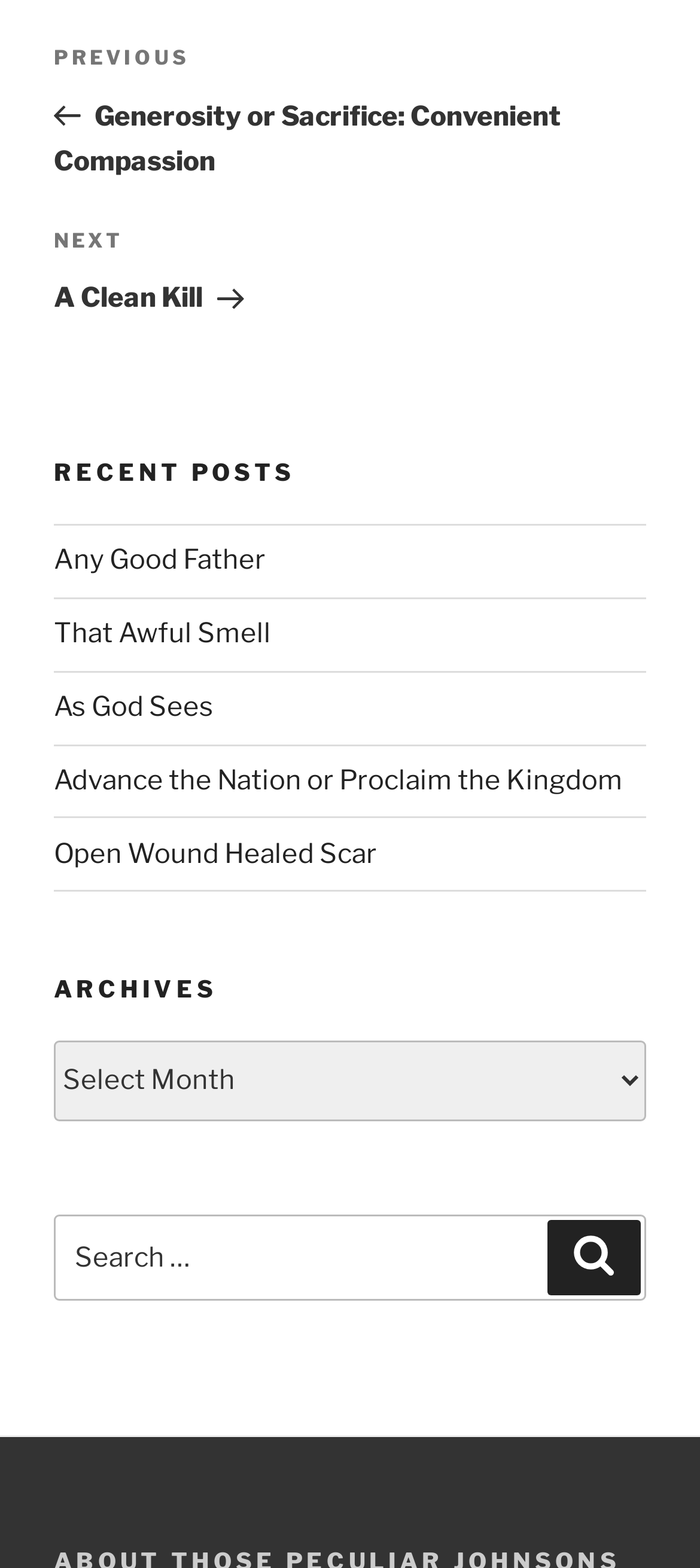Please provide a brief answer to the following inquiry using a single word or phrase:
What type of content is listed under 'Recent Posts'?

Blog posts